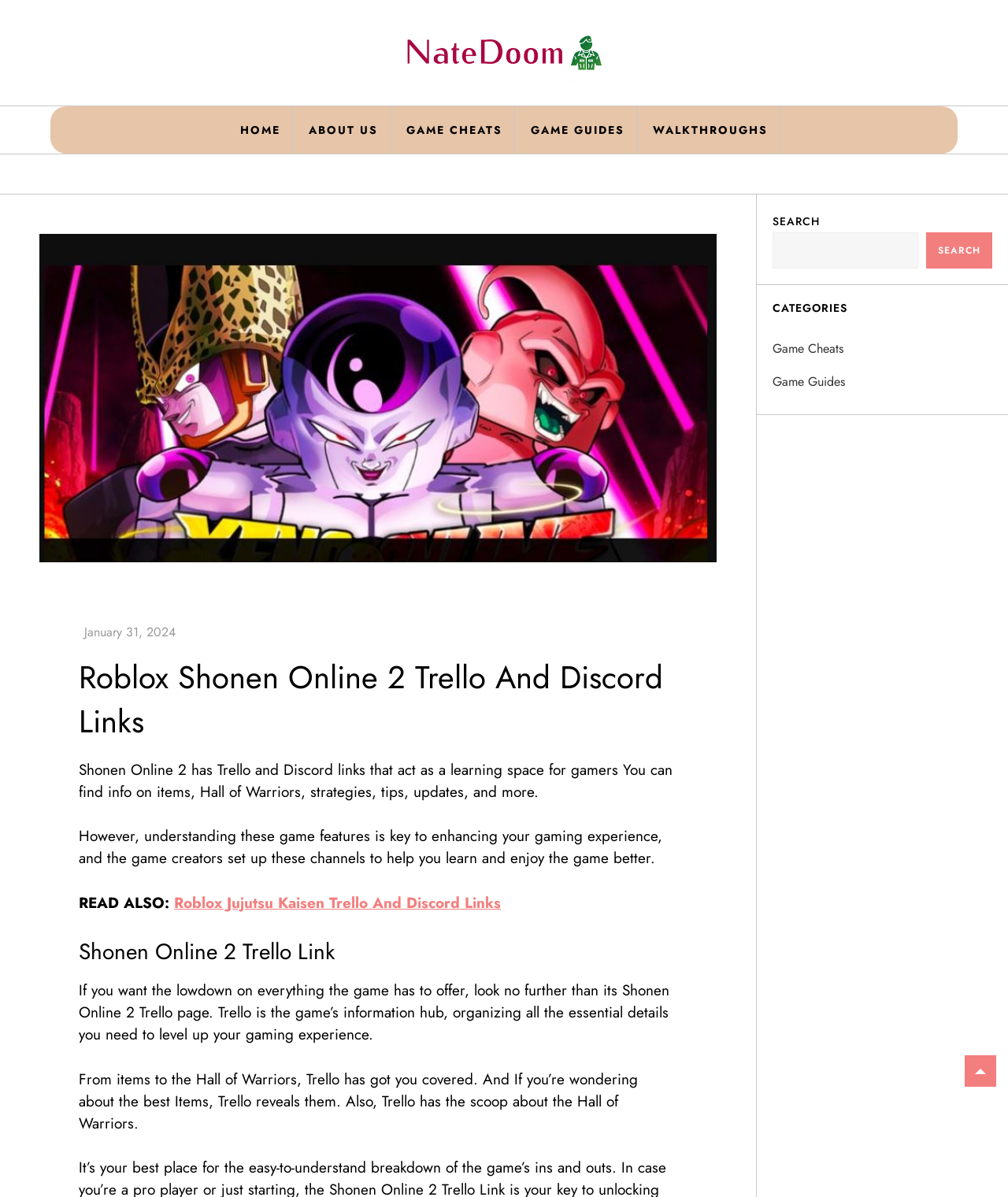Identify the bounding box coordinates of the clickable region required to complete the instruction: "Go to the HOME page". The coordinates should be given as four float numbers within the range of 0 and 1, i.e., [left, top, right, bottom].

[0.226, 0.089, 0.29, 0.128]